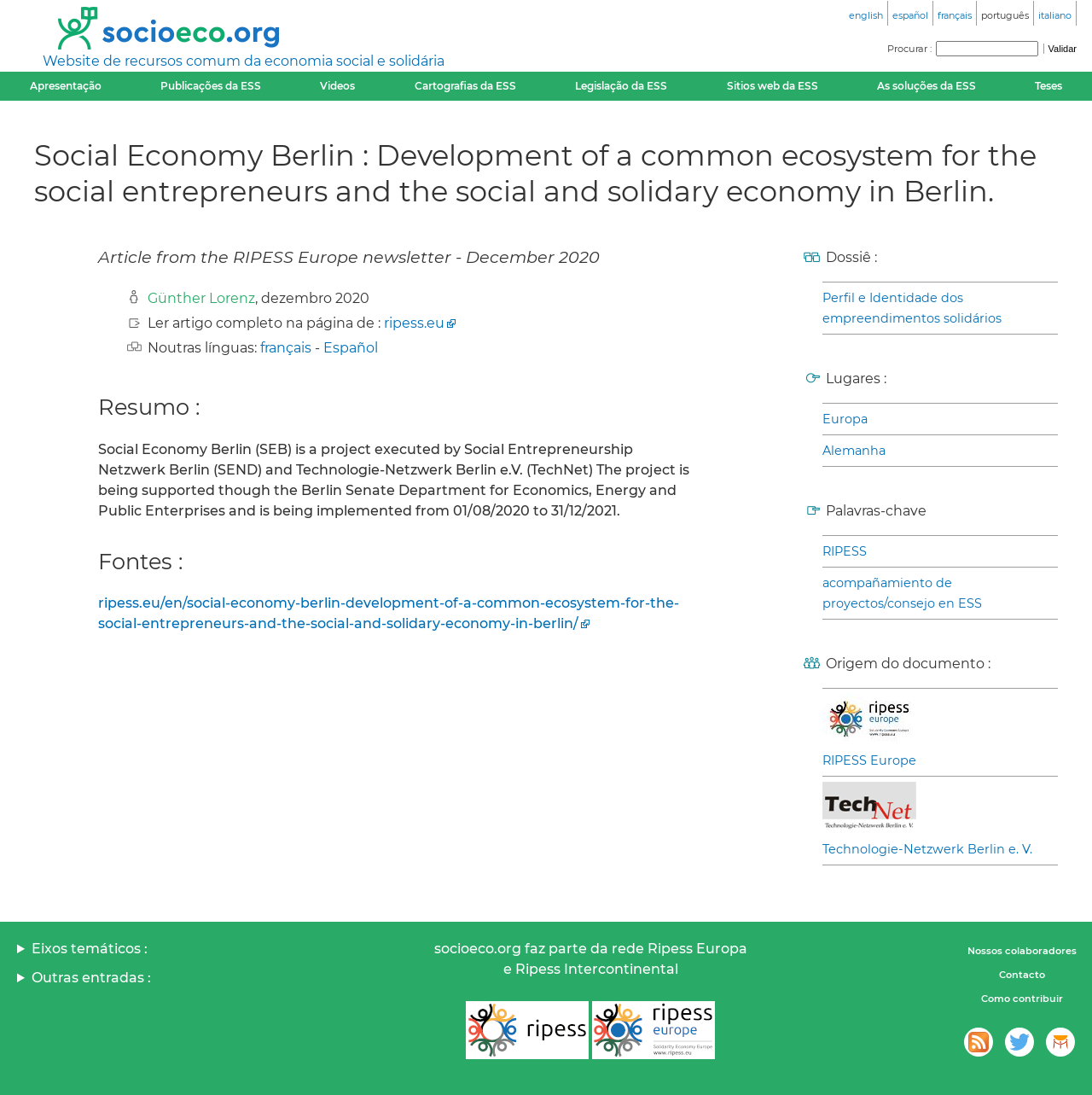Determine the bounding box coordinates of the target area to click to execute the following instruction: "Switch to English."

[0.777, 0.009, 0.809, 0.019]